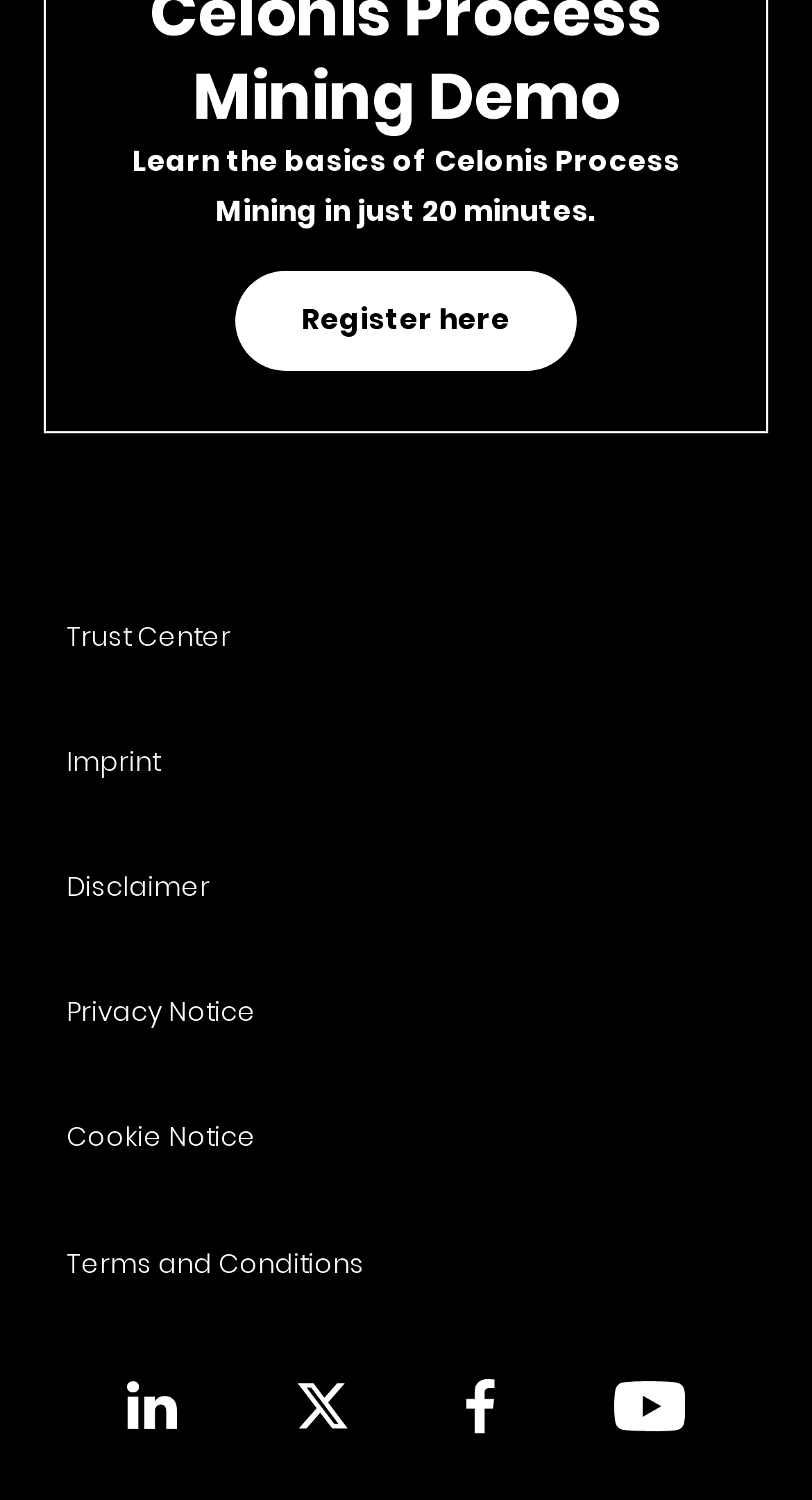Find and provide the bounding box coordinates for the UI element described here: "Register here". The coordinates should be given as four float numbers between 0 and 1: [left, top, right, bottom].

[0.29, 0.144, 0.71, 0.211]